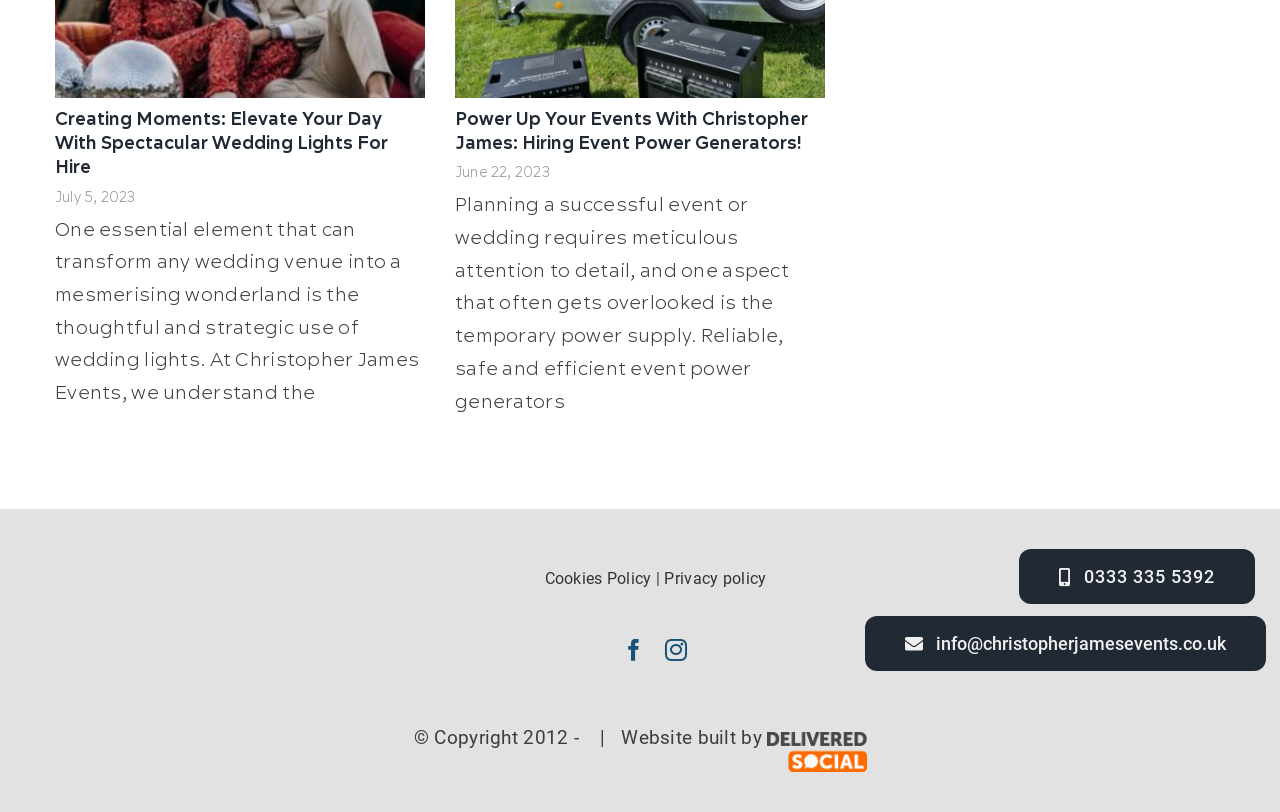Answer the question with a brief word or phrase:
What is the company name mentioned in the webpage?

Christopher James Events